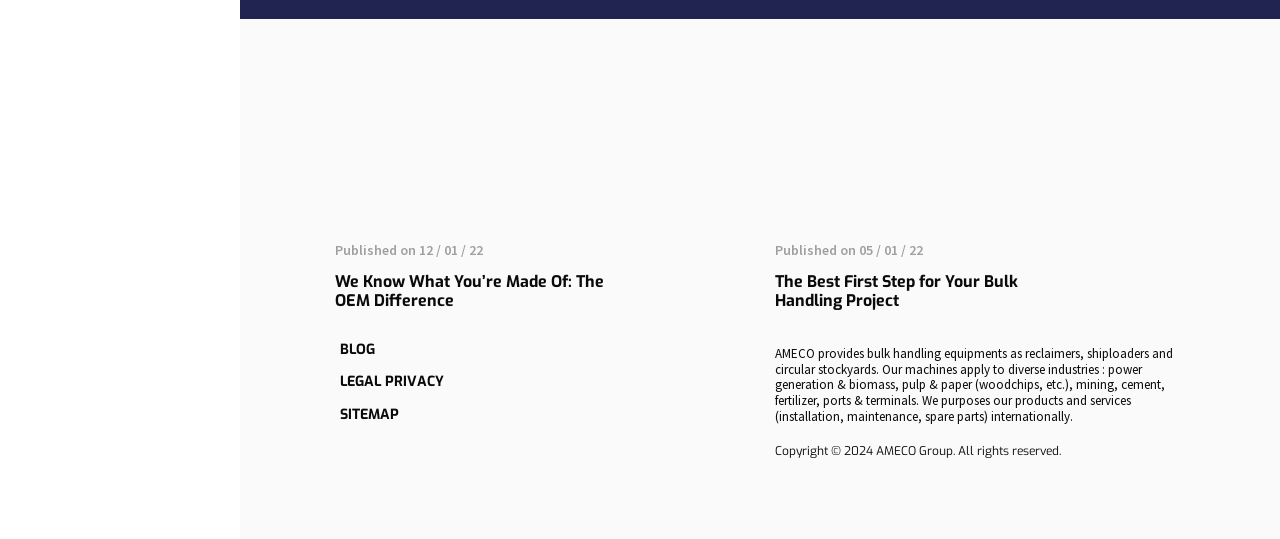Provide your answer to the question using just one word or phrase: What is the topic of the first article?

OEM Difference